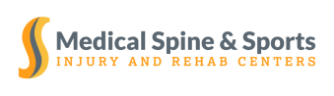Carefully examine the image and provide an in-depth answer to the question: What is represented by the intertwined double 'S' symbol?

The caption states that the intertwined double 'S' symbol represents a commitment to spinal health and sports rehabilitation, which implies that the symbol is a representation of these two aspects.